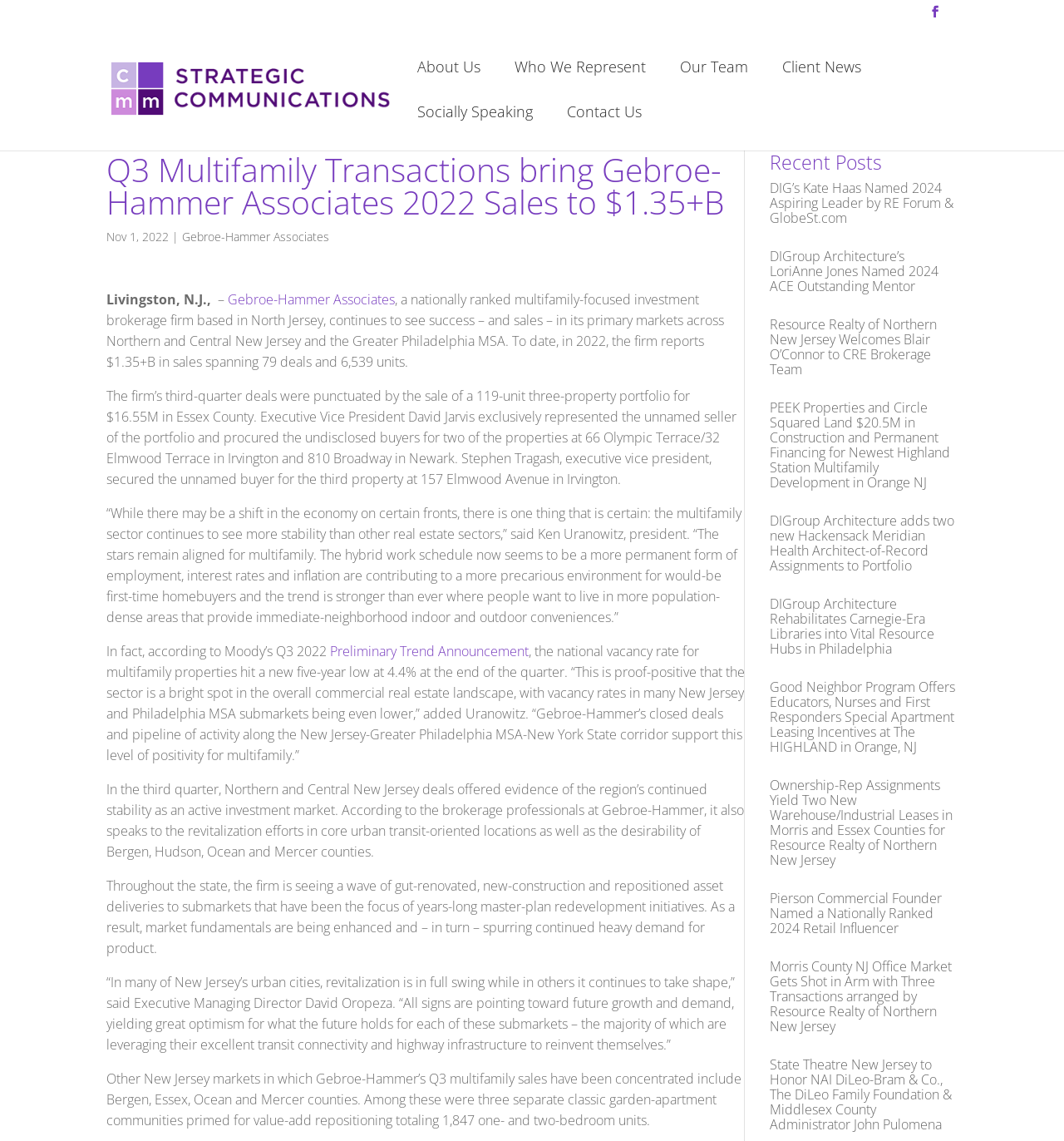Write an exhaustive caption that covers the webpage's main aspects.

This webpage appears to be a news article or press release from Gebroe-Hammer Associates, a multifamily-focused investment brokerage firm. The page is divided into two main sections: the top section contains a navigation menu with links to various pages, including "About Us", "Who We Represent", "Our Team", "Client News", "Socially Speaking", and "Contact Us". Below the navigation menu, there is a large heading that reads "Q3 Multifamily Transactions bring Gebroe-Hammer Associates 2022 Sales to $1.35+B".

The main content of the page is a news article that discusses Gebroe-Hammer Associates' sales performance in the third quarter of 2022. The article is divided into several paragraphs, with headings and subheadings that break up the text. The article mentions that the firm has reported $1.35 billion in sales spanning 79 deals and 6,539 units, and highlights several notable transactions, including the sale of a 119-unit three-property portfolio for $16.55 million in Essex County.

The article also features quotes from Ken Uranowitz, president of Gebroe-Hammer Associates, who discusses the stability of the multifamily sector and the firm's optimism for future growth. Additionally, the article mentions that the national vacancy rate for multifamily properties has hit a new five-year low, and that Gebroe-Hammer Associates is seeing a wave of gut-renovated, new-construction, and repositioned asset deliveries to submarkets in New Jersey.

At the bottom of the page, there is a section titled "Recent Posts" that lists several links to other news articles or press releases, including articles about DIG's Kate Haas being named 2024 Aspiring Leader by RE Forum & GlobeSt.com, Resource Realty of Northern New Jersey welcoming Blair O'Connor to their CRE brokerage team, and more.